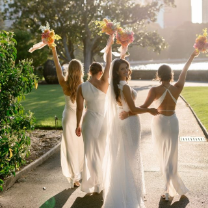Offer a detailed narrative of the image's content.

In this radiant outdoor scene, a group of four beautifully dressed women is captured from behind as they walk together. Each woman wears an elegant white gown, creating a stunning visual harmony. The sunlight filters through the trees, casting a warm glow over the scene, enhancing the joyous atmosphere. They are holding colorful bouquets aloft, celebrating a special occasion, likely a wedding. This moment reflects a close bond, showcasing friendship and happiness amidst nature, perfectly encapsulating the essence of love and unity.